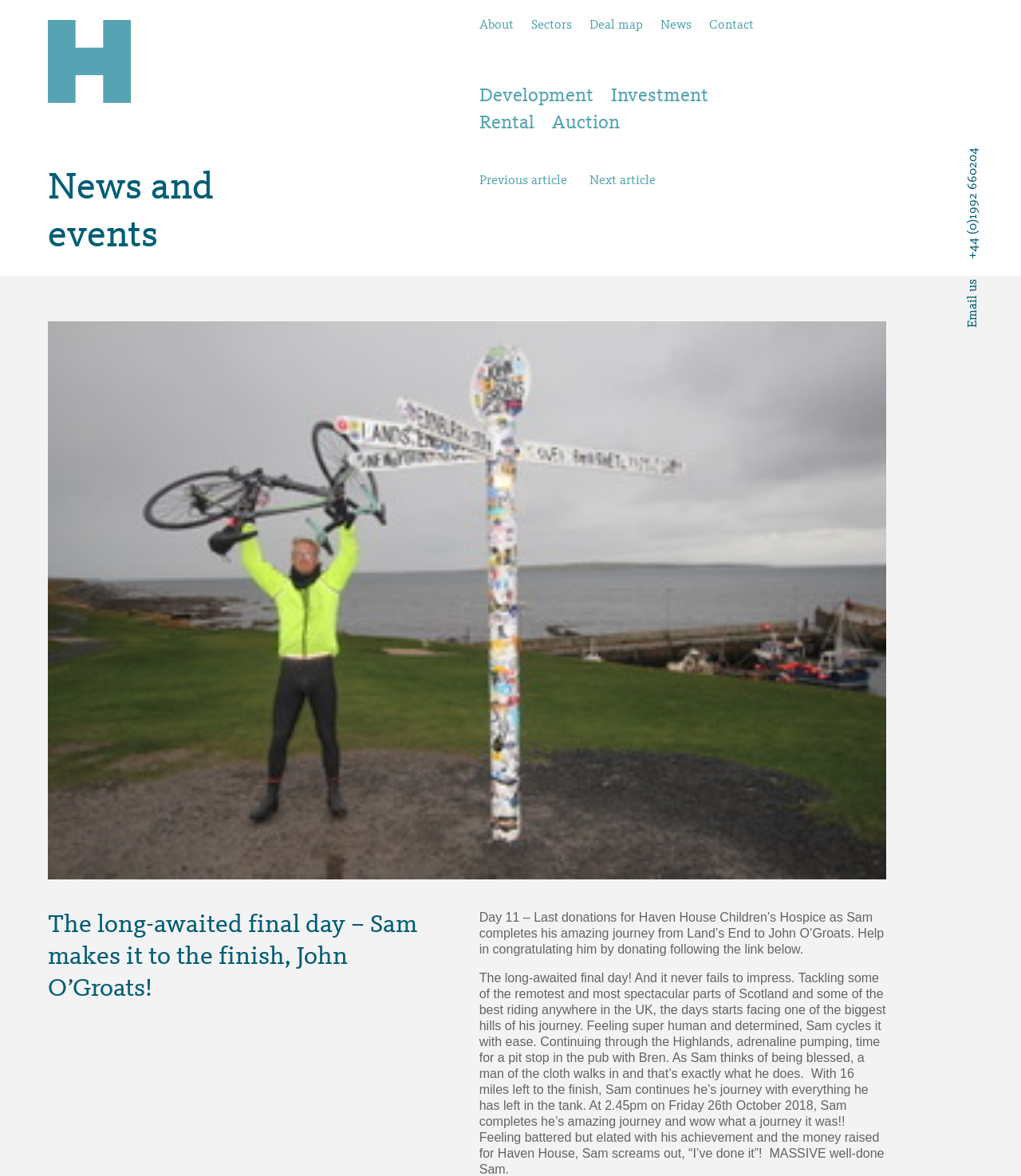What is the current article about?
Could you answer the question in a detailed manner, providing as much information as possible?

The current article is about Sam's journey from Land's End to John O'Groats, which can be inferred from the text content of the webpage, specifically the heading and the static text elements.